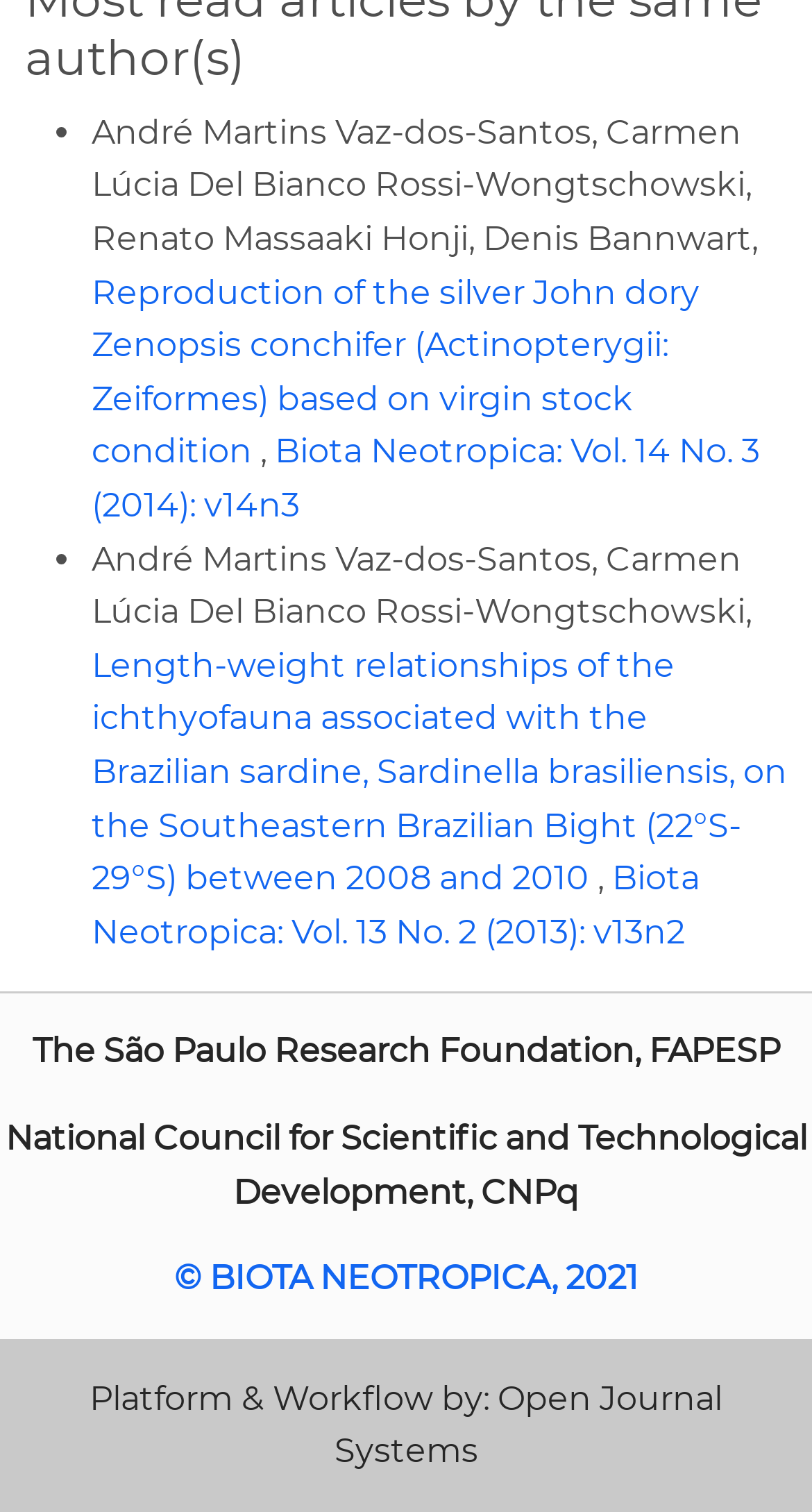What is the name of the system mentioned at the bottom of the page?
From the screenshot, provide a brief answer in one word or phrase.

Open Journal Systems